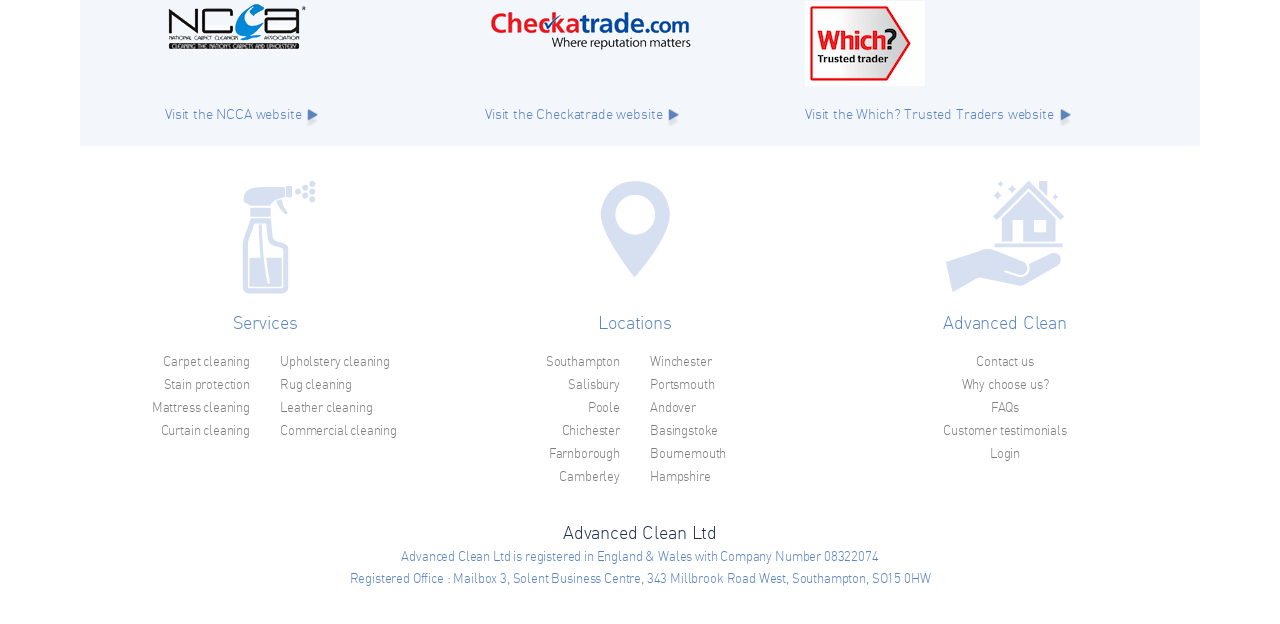Determine the bounding box coordinates for the clickable element required to fulfill the instruction: "Contact us". Provide the coordinates as four float numbers between 0 and 1, i.e., [left, top, right, bottom].

[0.763, 0.571, 0.808, 0.592]